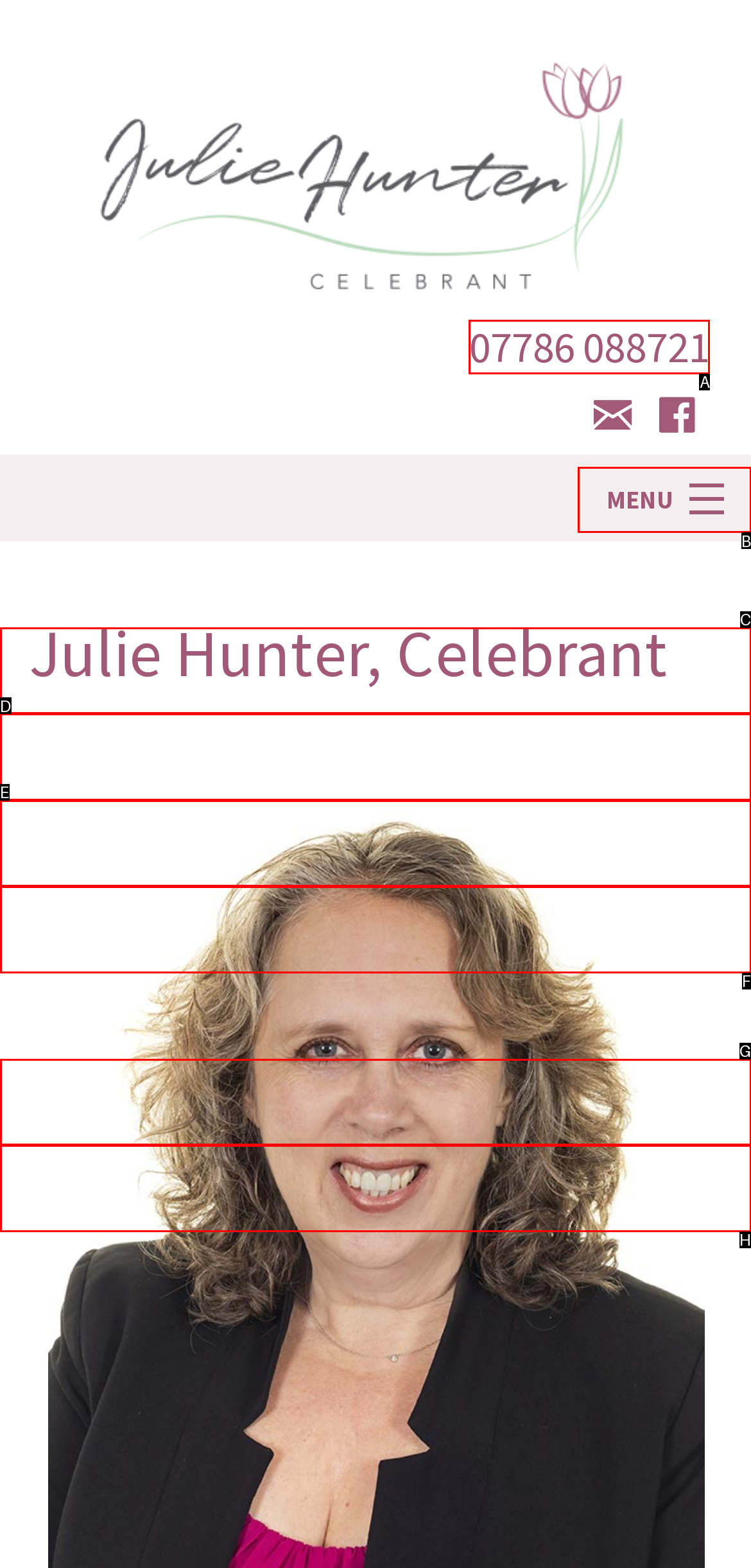Based on the description: Contact, identify the matching lettered UI element.
Answer by indicating the letter from the choices.

H